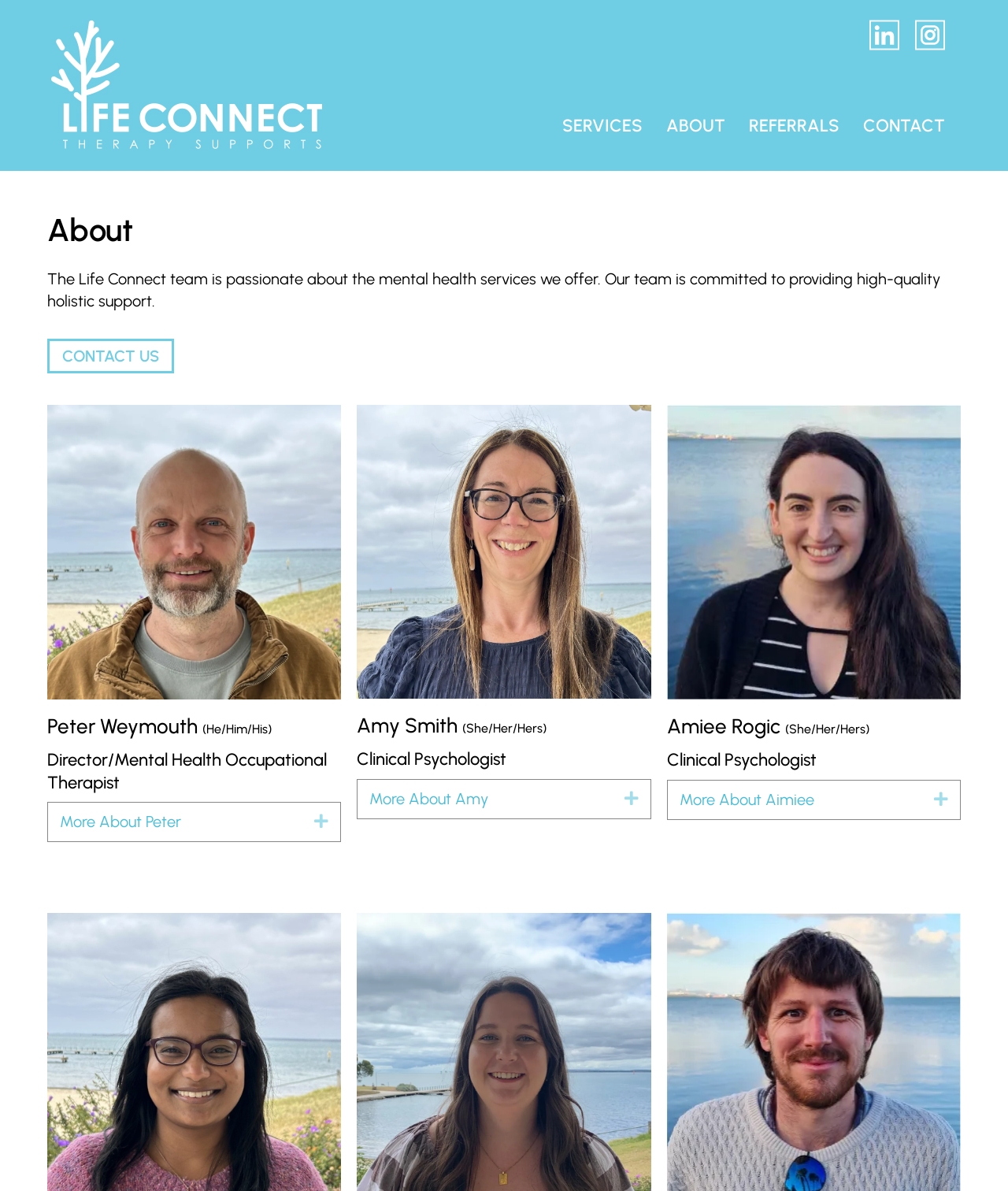Provide an in-depth caption for the webpage.

The webpage is about Life Connect Therapy, a mental health services provider. At the top, there are social media links, including LinkedIn and Instagram, represented by their respective icons. Below these links, there is a navigation menu with three options: "SERVICES", "ABOUT", and "REFERRALS" and "CONTACT".

The main content of the page is about the team at Life Connect Therapy. There is a heading "About" followed by a paragraph describing the team's passion for providing high-quality holistic support. Below this, there is a "CONTACT US" link.

The team members are listed with their photos, names, and job titles. There are three team members: Peter Weymouth, Amy Smith, and Amiee Rogic. Each team member has a heading with their name and job title, followed by a tab list with a "More About" option that can be expanded to reveal more information. The team members' photos are placed to the left of their respective information.

The overall layout of the page is organized, with clear headings and concise text. The use of images and icons adds visual appeal to the page.